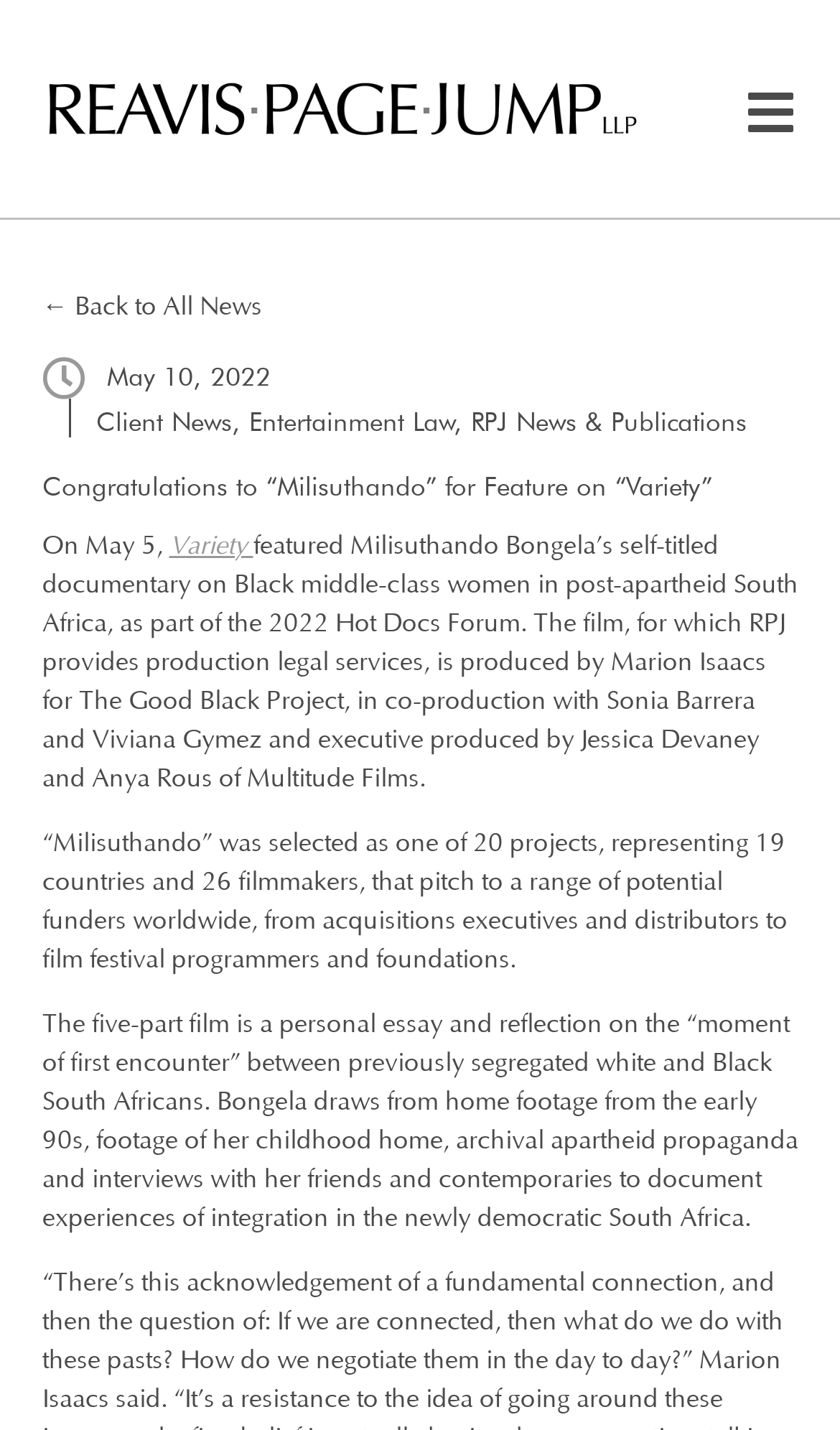Determine the bounding box for the described UI element: "← Back to All News".

[0.05, 0.206, 0.312, 0.224]